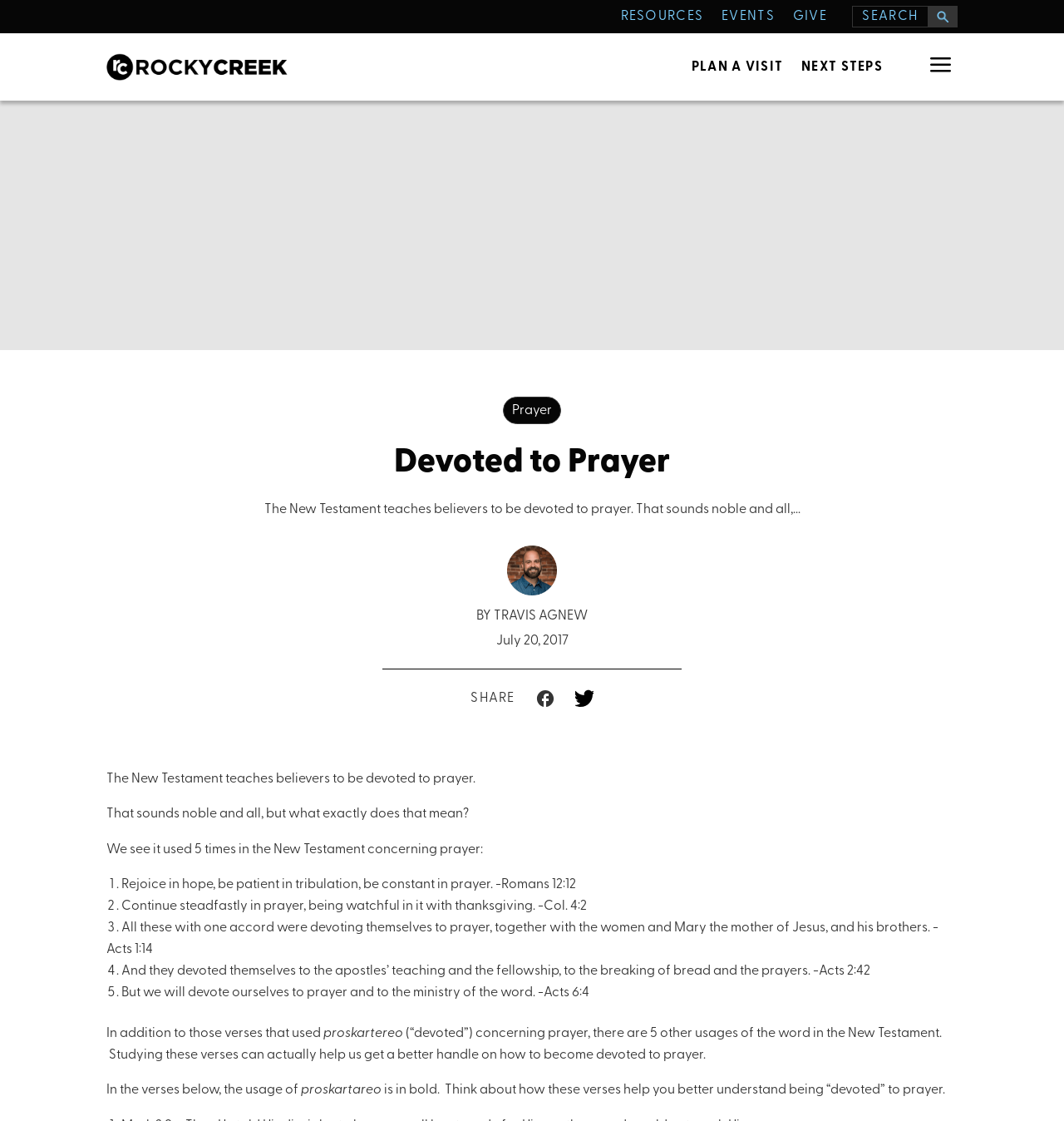Locate the bounding box coordinates of the area where you should click to accomplish the instruction: "Share this article".

[0.442, 0.617, 0.484, 0.629]